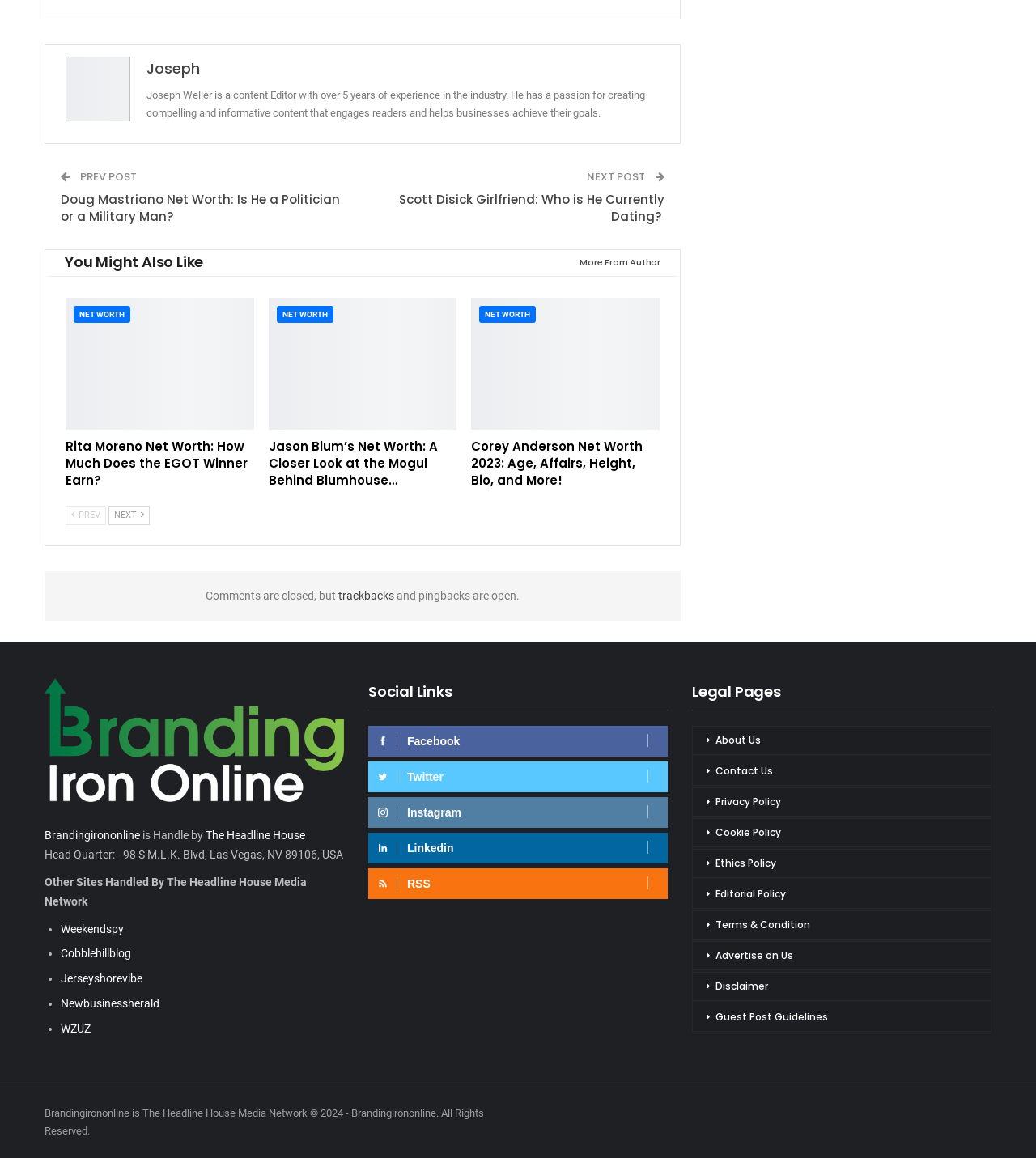Answer with a single word or phrase: 
What is the name of the media network?

The Headline House